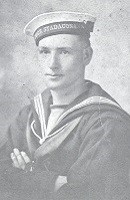What is the sailor's pose in the photograph?
Kindly give a detailed and elaborate answer to the question.

The caption describes the sailor as 'poised, with his arms crossed', indicating that he is standing with his arms folded across his chest, exuding a sense of pride and commitment.